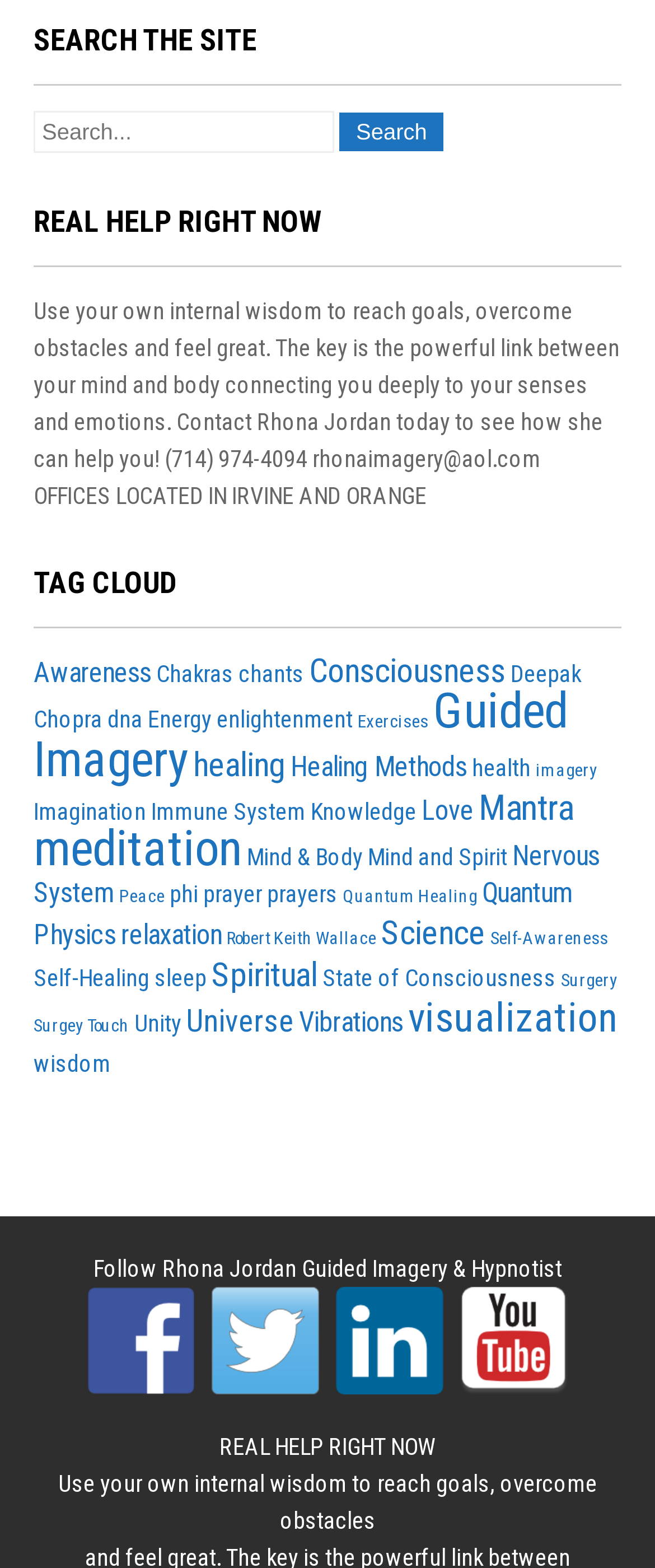Please determine the bounding box coordinates of the clickable area required to carry out the following instruction: "View Awareness articles". The coordinates must be four float numbers between 0 and 1, represented as [left, top, right, bottom].

[0.051, 0.419, 0.231, 0.44]